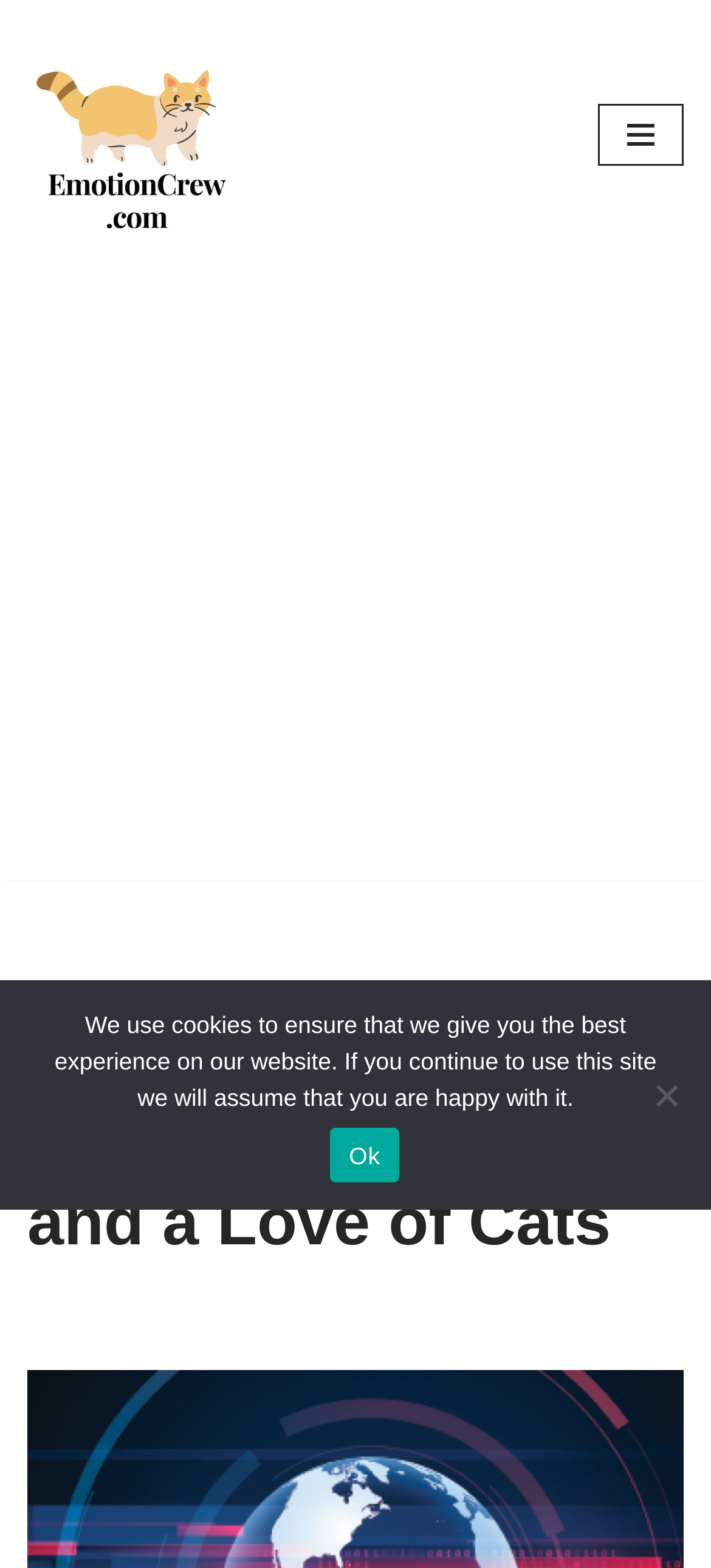Please find the bounding box coordinates (top-left x, top-left y, bottom-right x, bottom-right y) in the screenshot for the UI element described as follows: Navigation Menu

[0.841, 0.066, 0.962, 0.106]